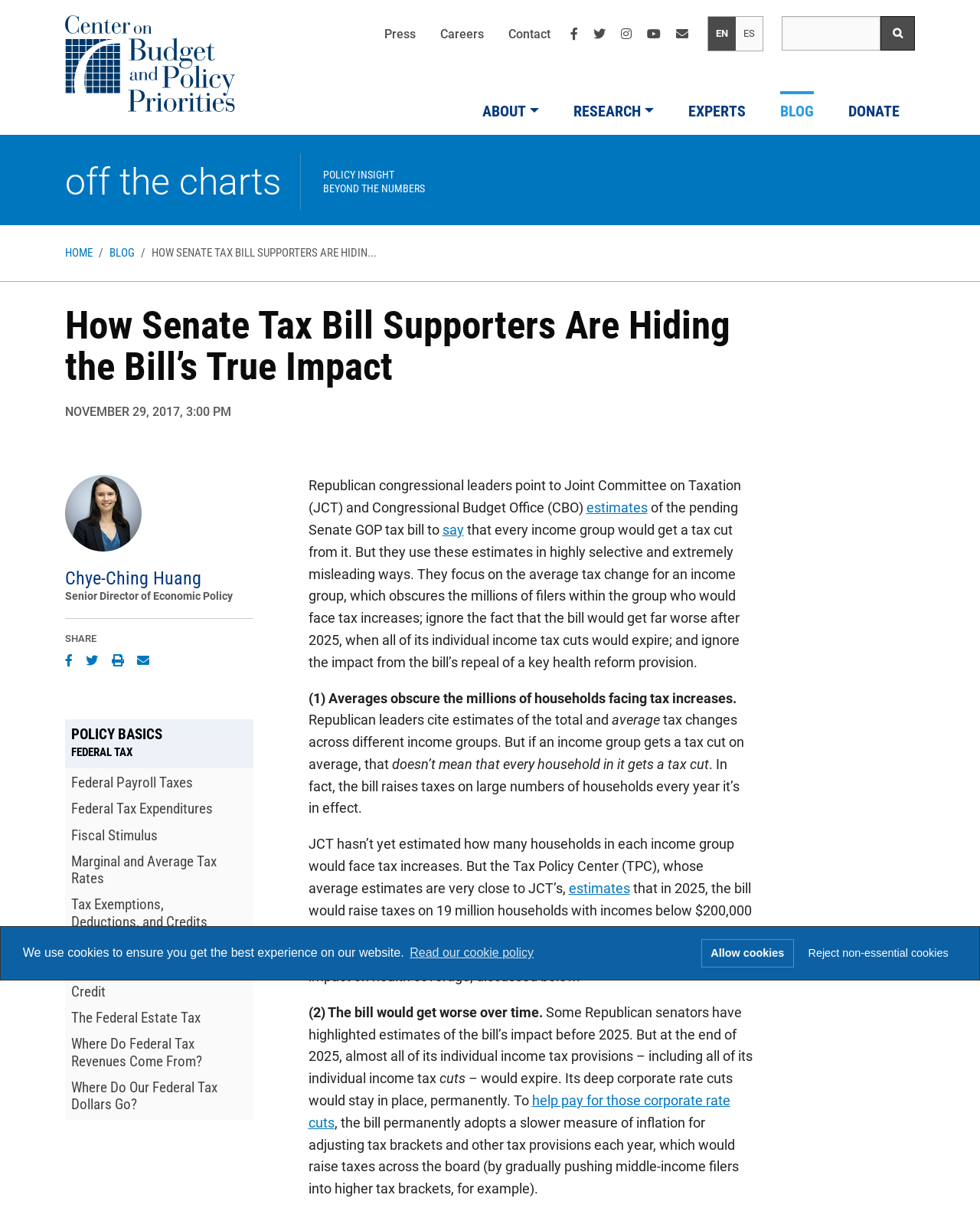Can you provide the bounding box coordinates for the element that should be clicked to implement the instruction: "Read the blog"?

[0.78, 0.072, 0.846, 0.112]